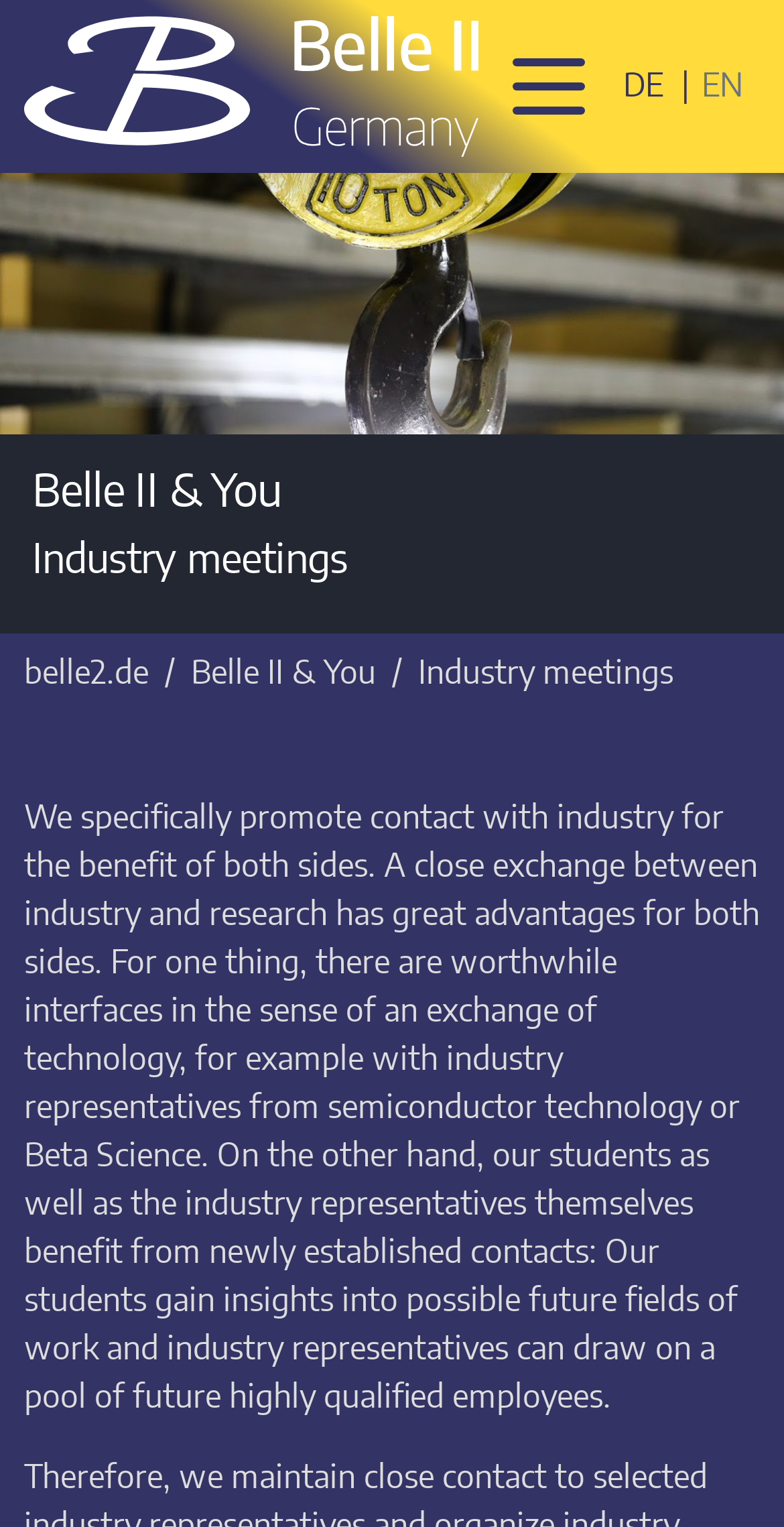What is the topic of the image?
Please provide a comprehensive answer to the question based on the webpage screenshot.

The image on the webpage is likely related to Belle II, as the webpage is about the Belle II experiment and industry meetings, and the image is prominently displayed at the top of the webpage.